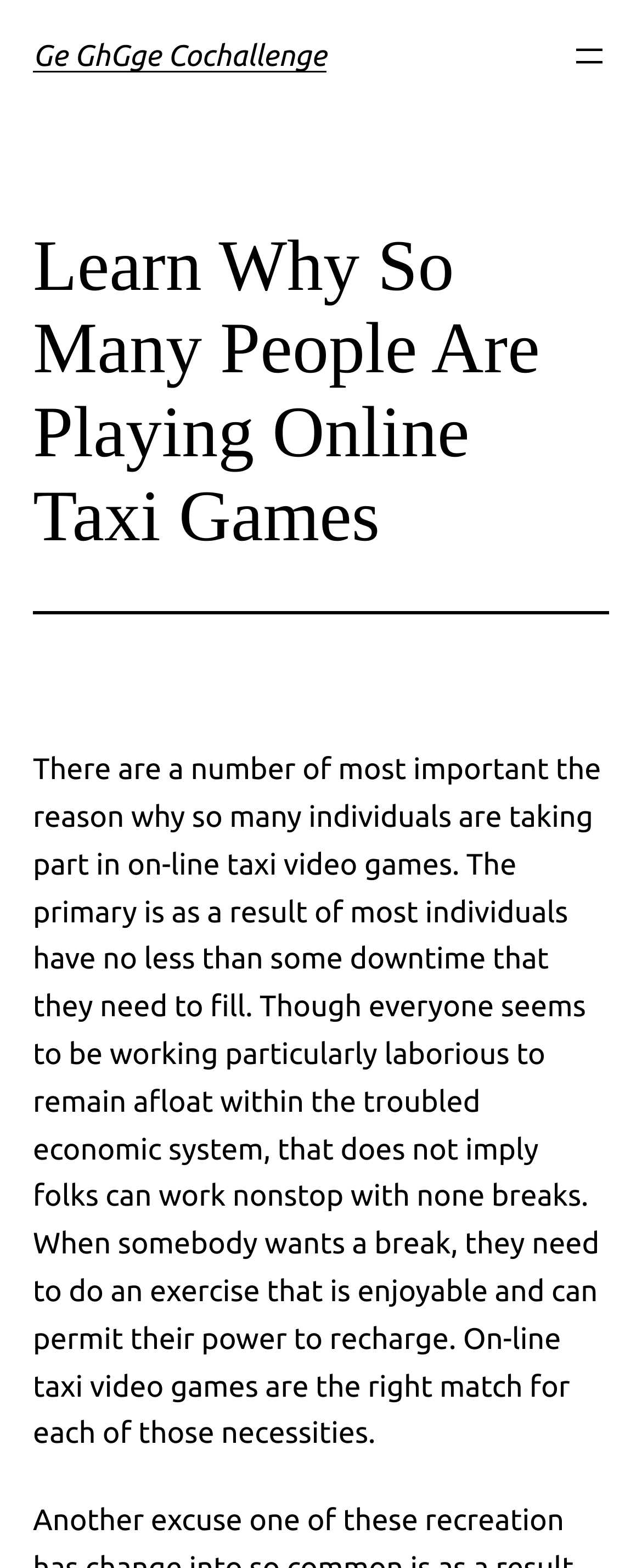Find the bounding box coordinates corresponding to the UI element with the description: "aria-label="Open menu"". The coordinates should be formatted as [left, top, right, bottom], with values as floats between 0 and 1.

[0.887, 0.024, 0.949, 0.049]